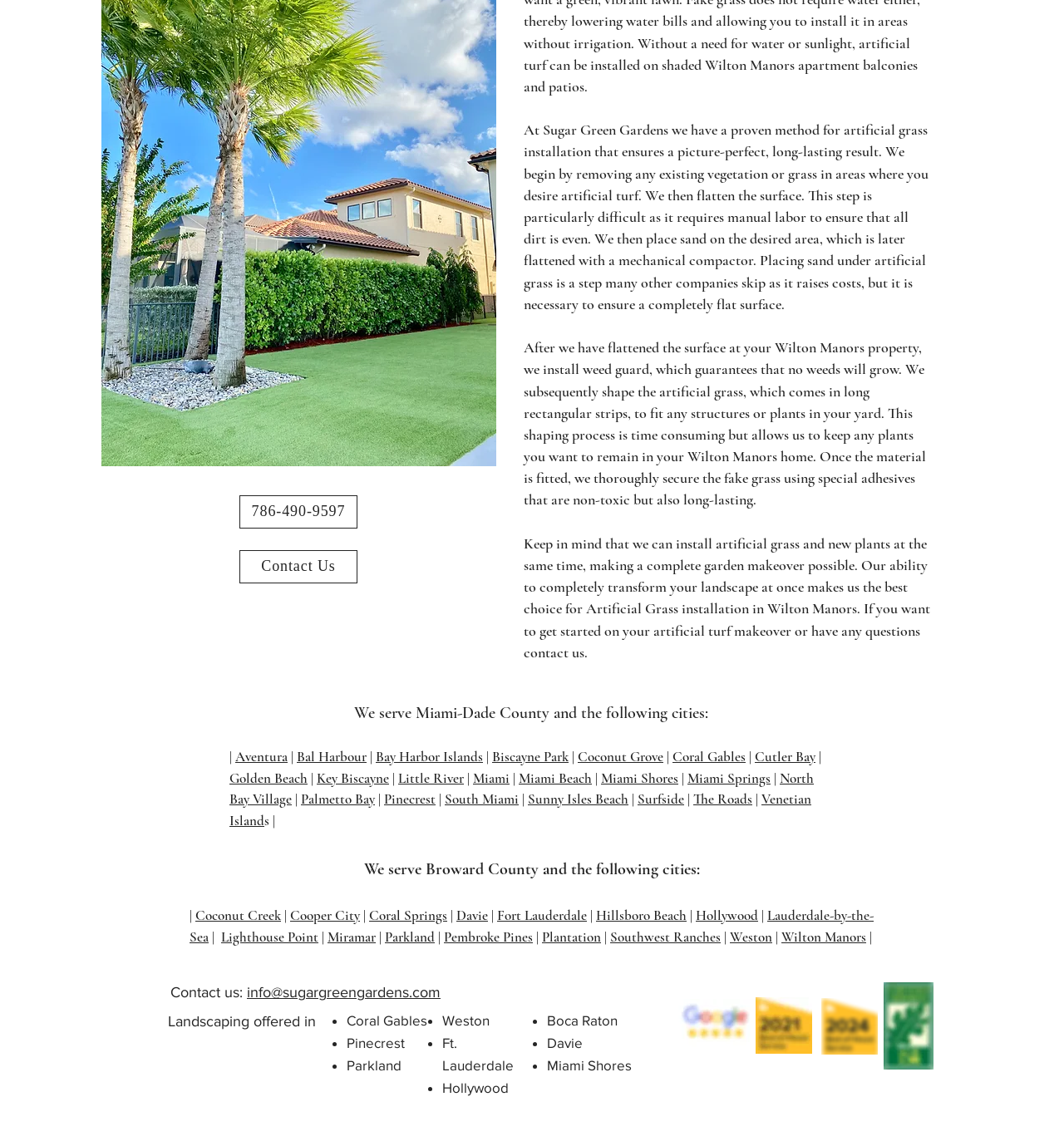Determine the bounding box coordinates in the format (top-left x, top-left y, bottom-right x, bottom-right y). Ensure all values are floating point numbers between 0 and 1. Identify the bounding box of the UI element described by: Palmetto Bay

[0.283, 0.693, 0.352, 0.708]